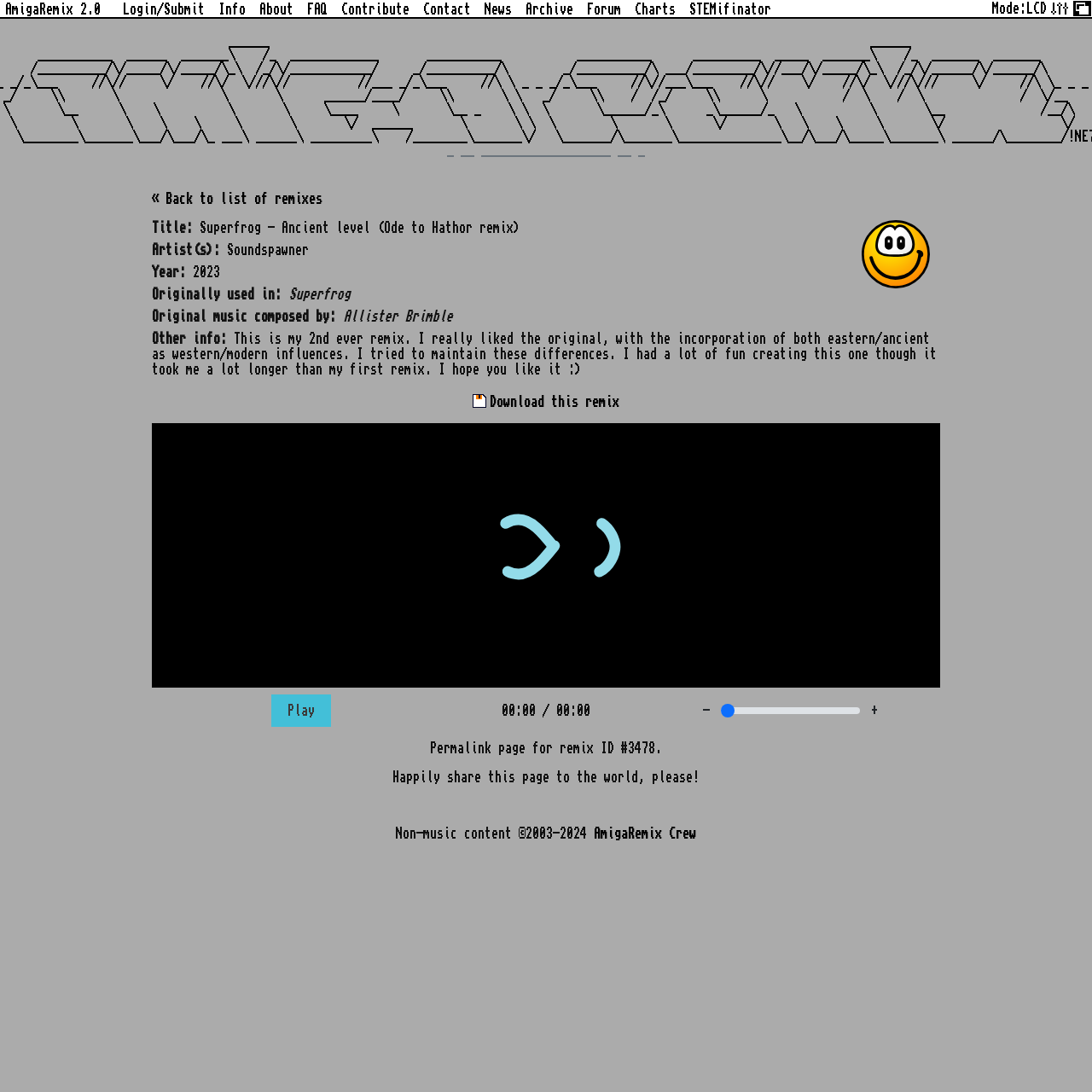Locate the bounding box coordinates of the element that should be clicked to fulfill the instruction: "Visit the AmigaRemix Crew page".

[0.544, 0.757, 0.638, 0.77]